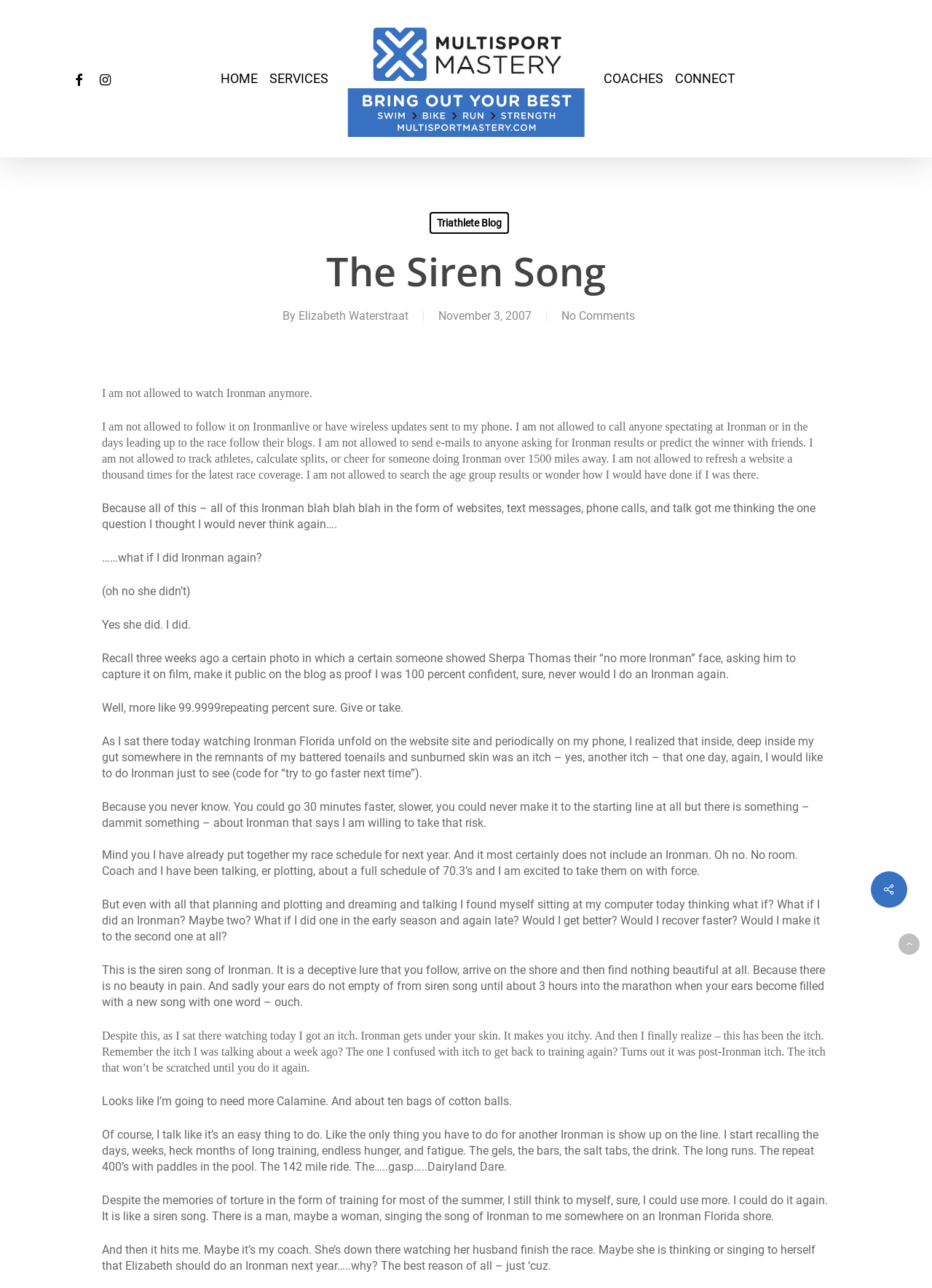Show the bounding box coordinates for the element that needs to be clicked to execute the following instruction: "Follow on FACEBOOK". Provide the coordinates in the form of four float numbers between 0 and 1, i.e., [left, top, right, bottom].

[0.07, 0.055, 0.098, 0.068]